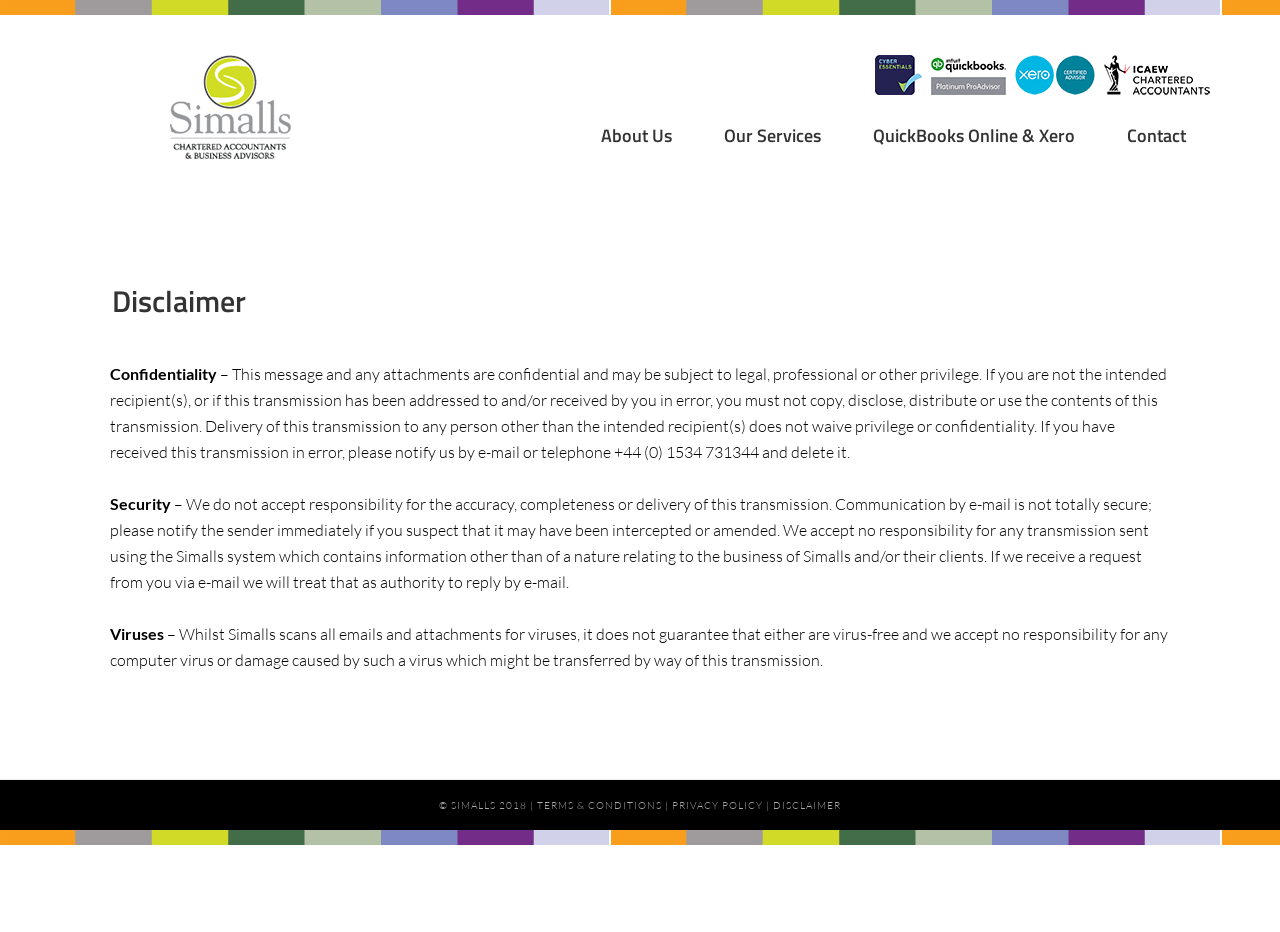Please locate the bounding box coordinates of the element that should be clicked to achieve the given instruction: "Visit DISCLAIMER page".

[0.604, 0.857, 0.657, 0.871]